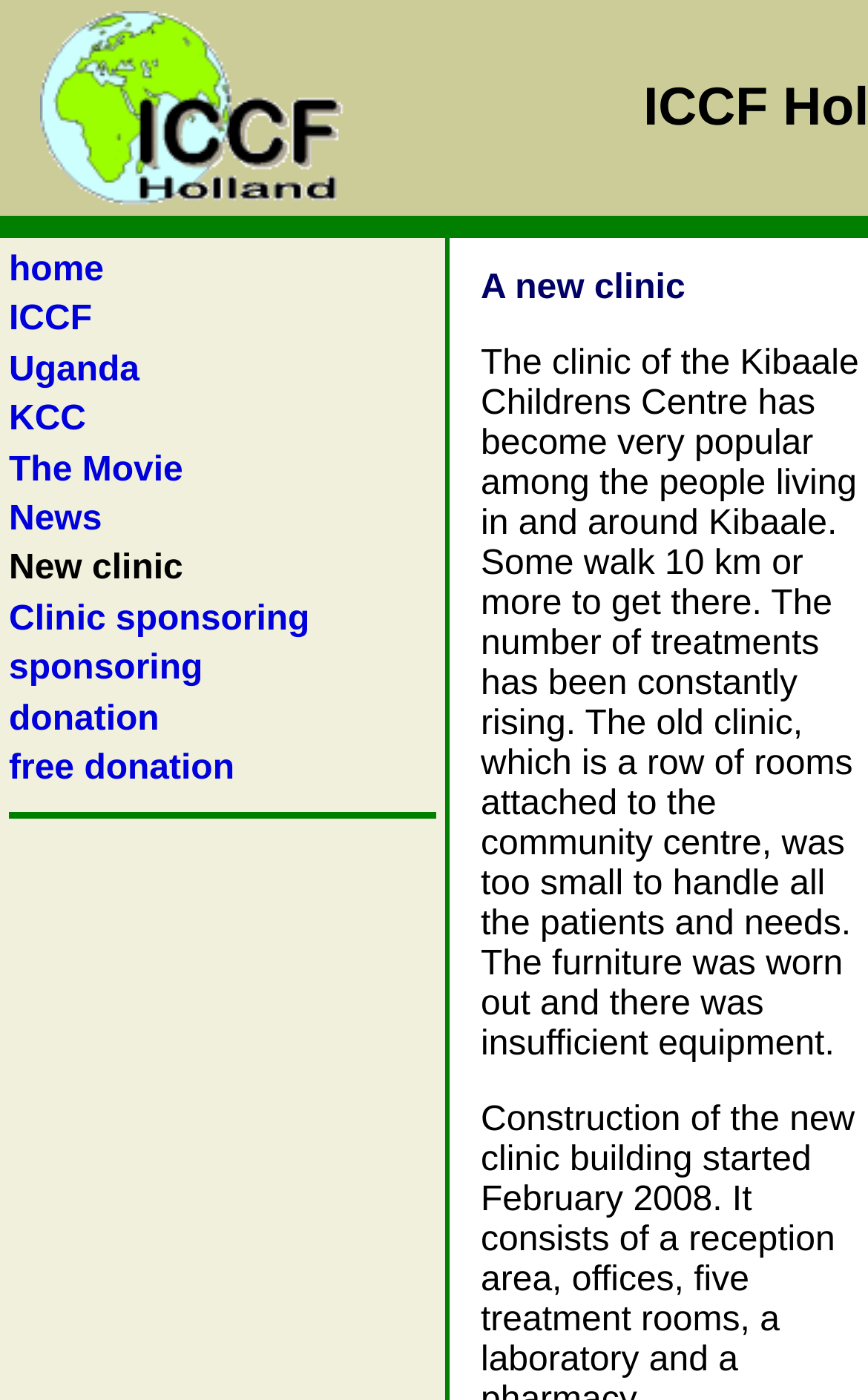How many tables are on the webpage?
Use the screenshot to answer the question with a single word or phrase.

2